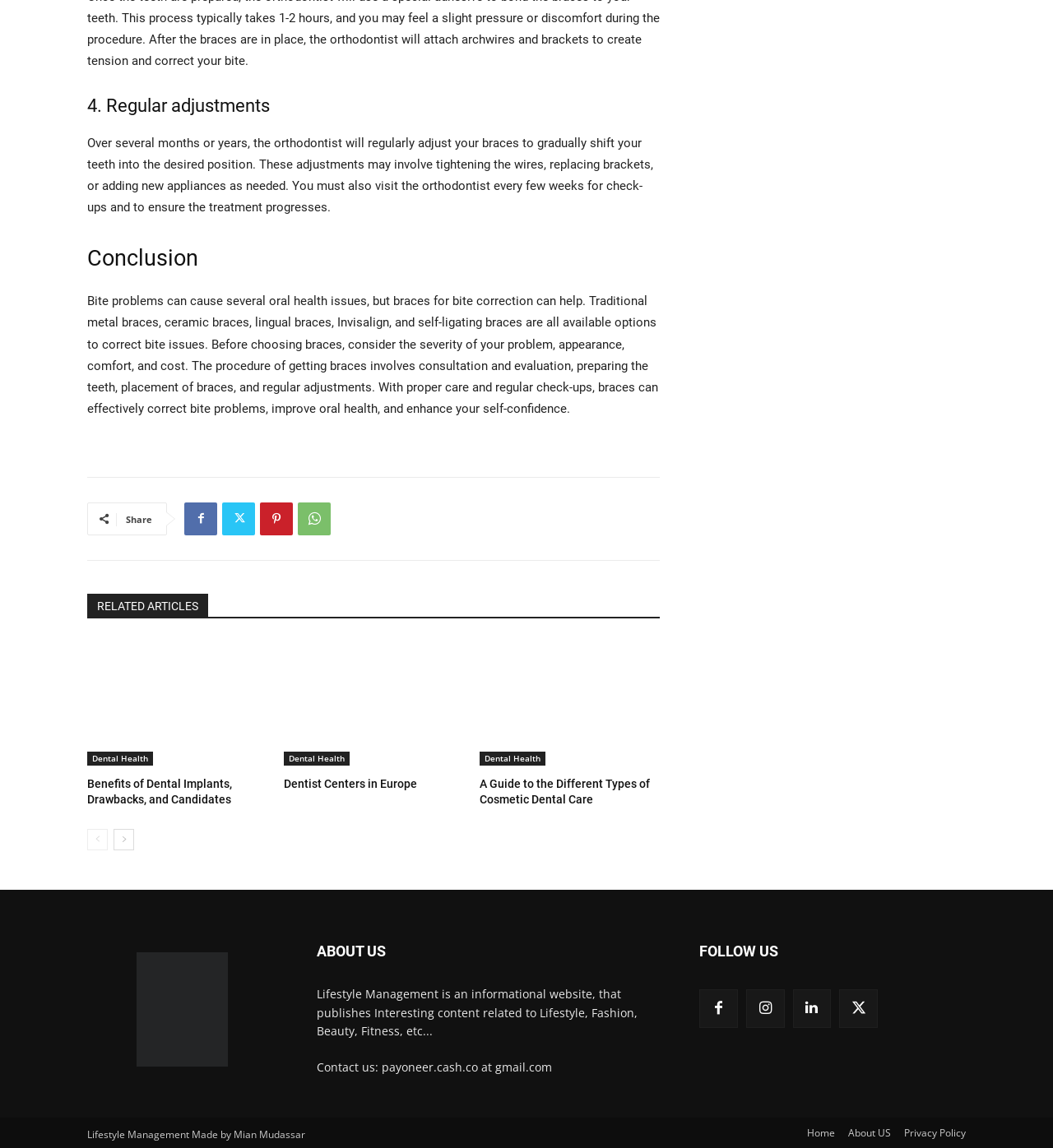Using the information shown in the image, answer the question with as much detail as possible: What is the name of the website?

The webpage contains a heading 'ABOUT US' which describes the website as 'Lifestyle Management', an informational website publishing content related to lifestyle, fashion, beauty, fitness, and more.